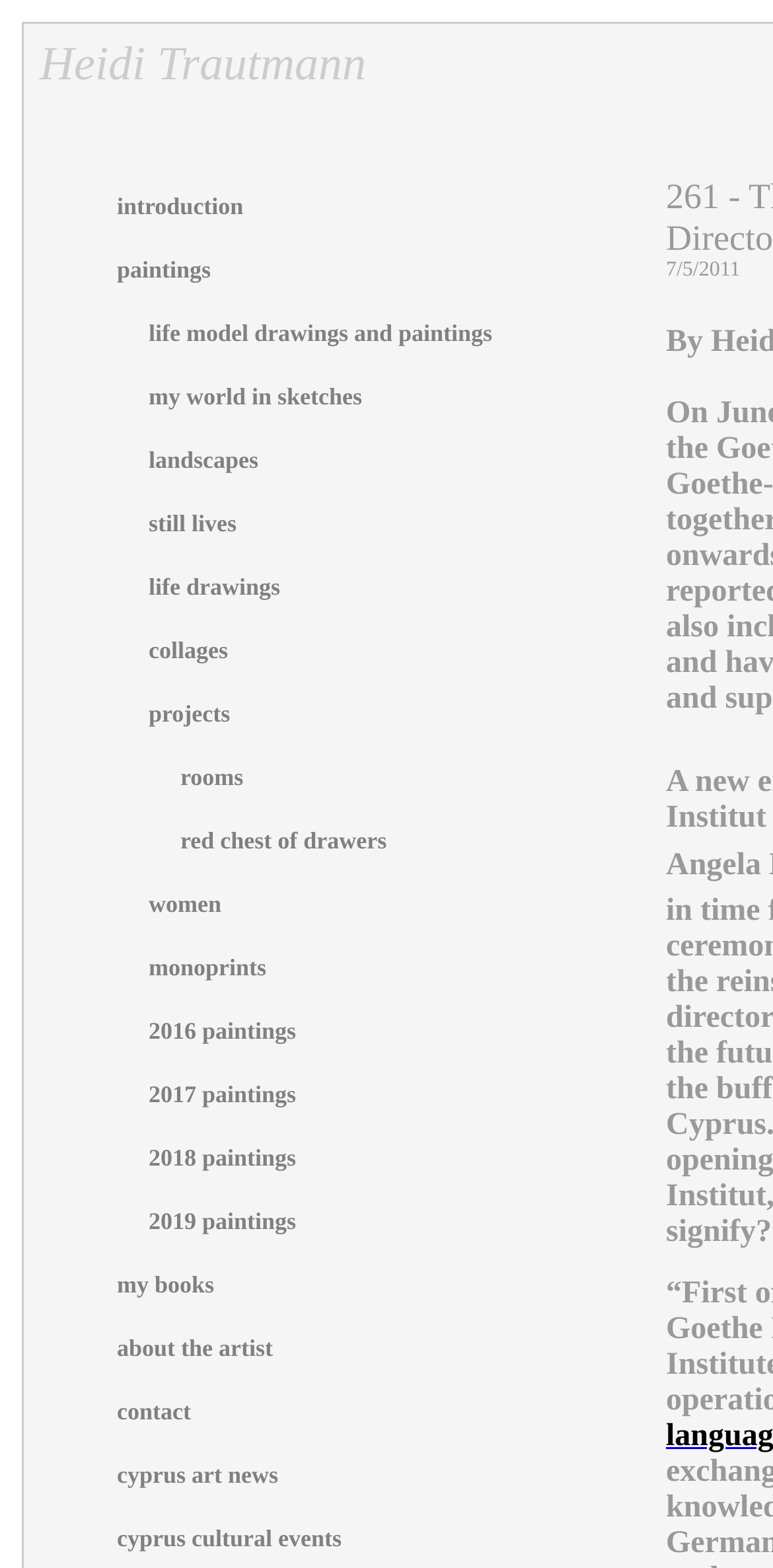Show the bounding box coordinates for the element that needs to be clicked to execute the following instruction: "see life model drawings and paintings". Provide the coordinates in the form of four float numbers between 0 and 1, i.e., [left, top, right, bottom].

[0.177, 0.192, 0.645, 0.233]